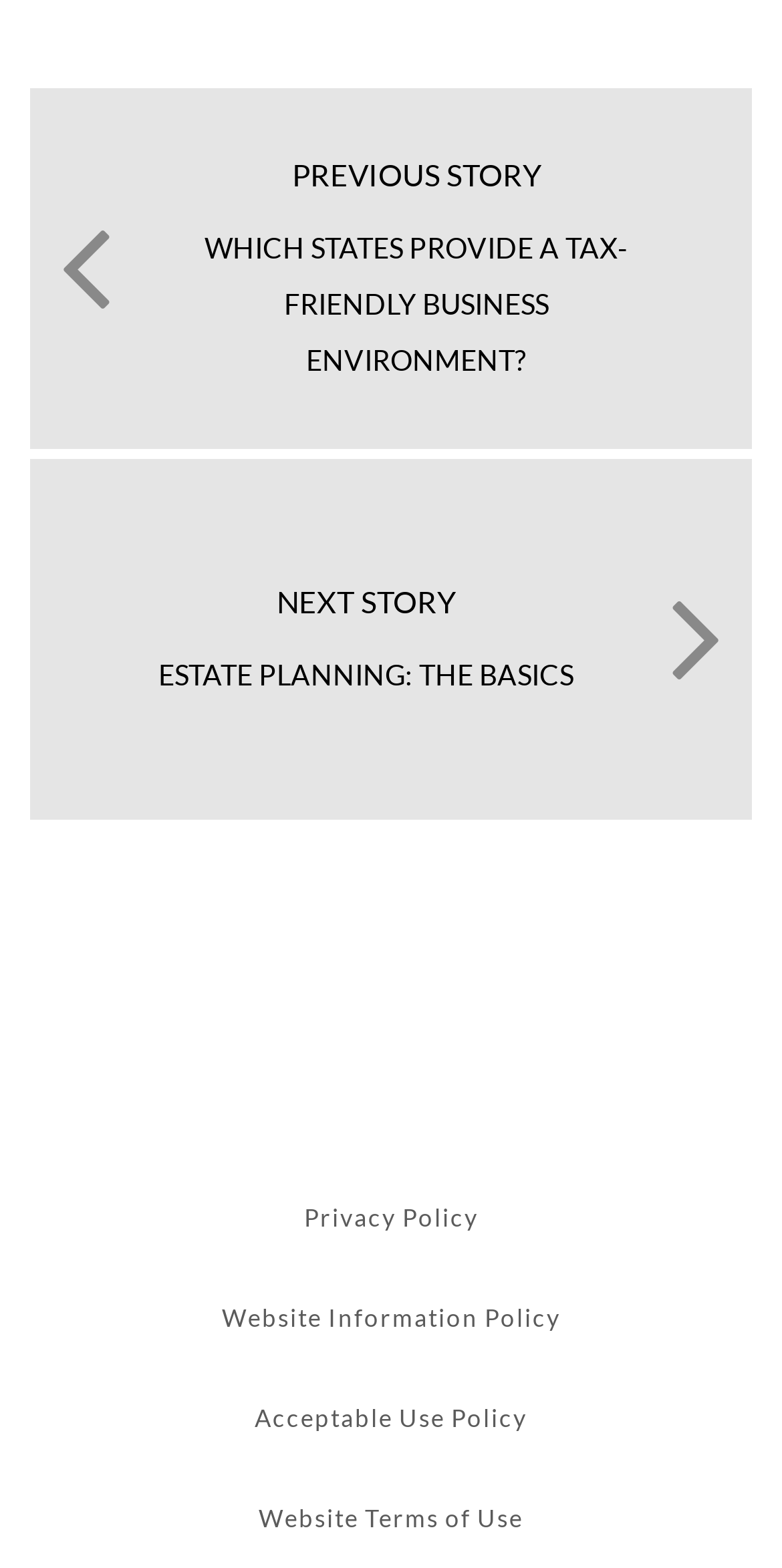Please provide a brief answer to the question using only one word or phrase: 
Are there any tables on the page?

Yes